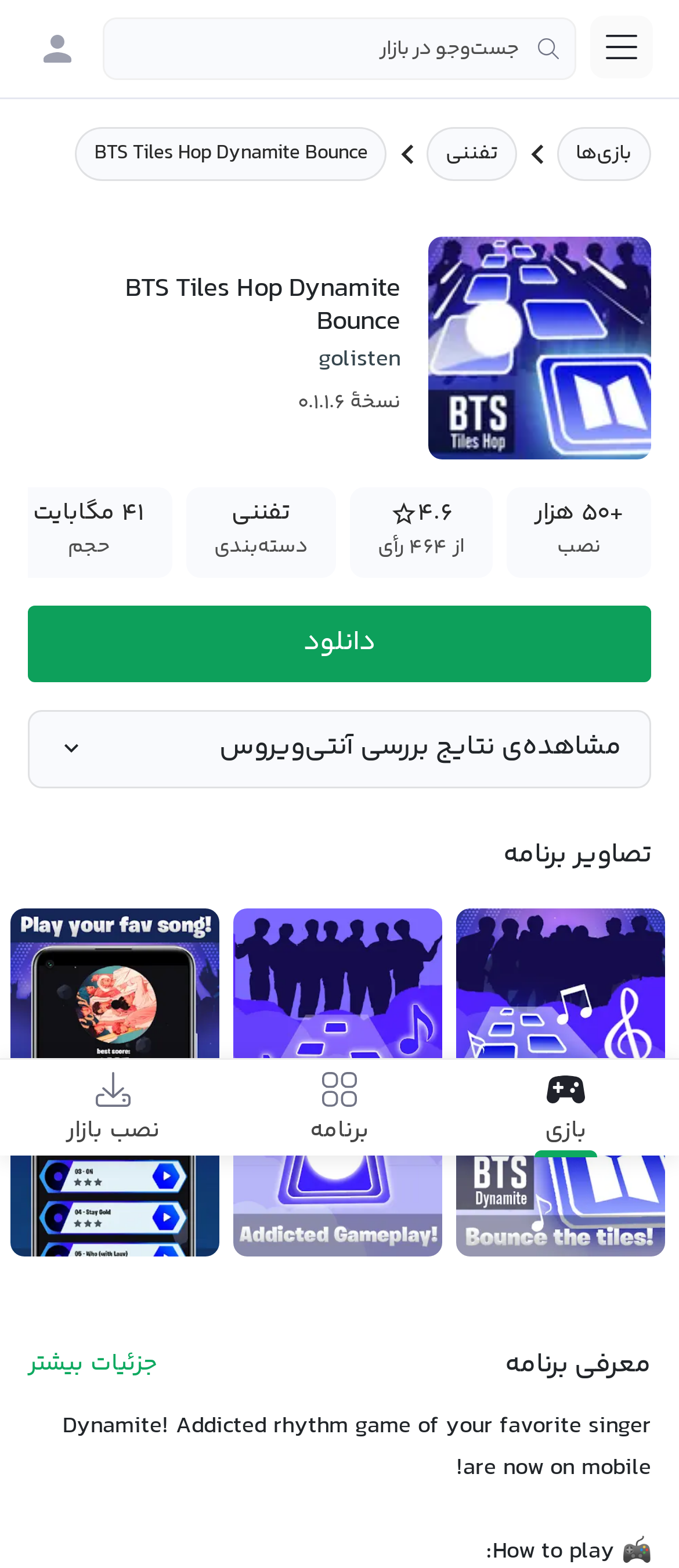Describe all the significant parts and information present on the webpage.

This webpage appears to be a mobile game download page, specifically for a rhythm game called "BTS Tiles Hop Dynamite Bounce". 

At the top of the page, there is a main menu button on the right side, labeled "منوی اصلی" (main menu), accompanied by a small icon. Below this, there is a search bar with a placeholder text "جست\u200cوجو در بازار" (search in the market). 

On the left side, there is a link to "ورود به بازار" (enter the market), accompanied by a small icon. Below this, there are three links: "بازی\u200cها" (games), "تفننی" (entertainment), and a heading "BTS Tiles Hop Dynamite Bounce" which is the title of the game.

To the right of the title, there is a large image of the game, and below it, there is a link to "golisten" and a text "نسخهٔ ۰.۱.۱.۶" (version 0.1.1.6).

The main content of the page is a table with four rows, each containing two cells. The first row has a "نصب" (install) button and a text "+۵۰ هزار" (50 thousand). The second row has a rating of "۴.۶ \ue262" (4.6 stars) out of 5, based on ۴۶۴ رأی (464 votes). The third row has a category "دسته\u200cبندی" (category) labeled as "تفننی" (entertainment). The fourth row has a "حجم" (size) of "۴۱ مگابایت" (41 megabytes).

Below the table, there is a prominent "دانلود" (download) button. 

Further down, there is a section labeled "تصاویر برنامه" (program images), which contains three large images of the game. 

Below the images, there is a heading "معرفی برنامه" (program introduction), followed by a text "جزئیات بیشتر" (more details). 

At the very bottom of the page, there is a text "Dynamite! Addicted rhythm game of your favorite singer are now on mobile!" which is a brief description of the game.